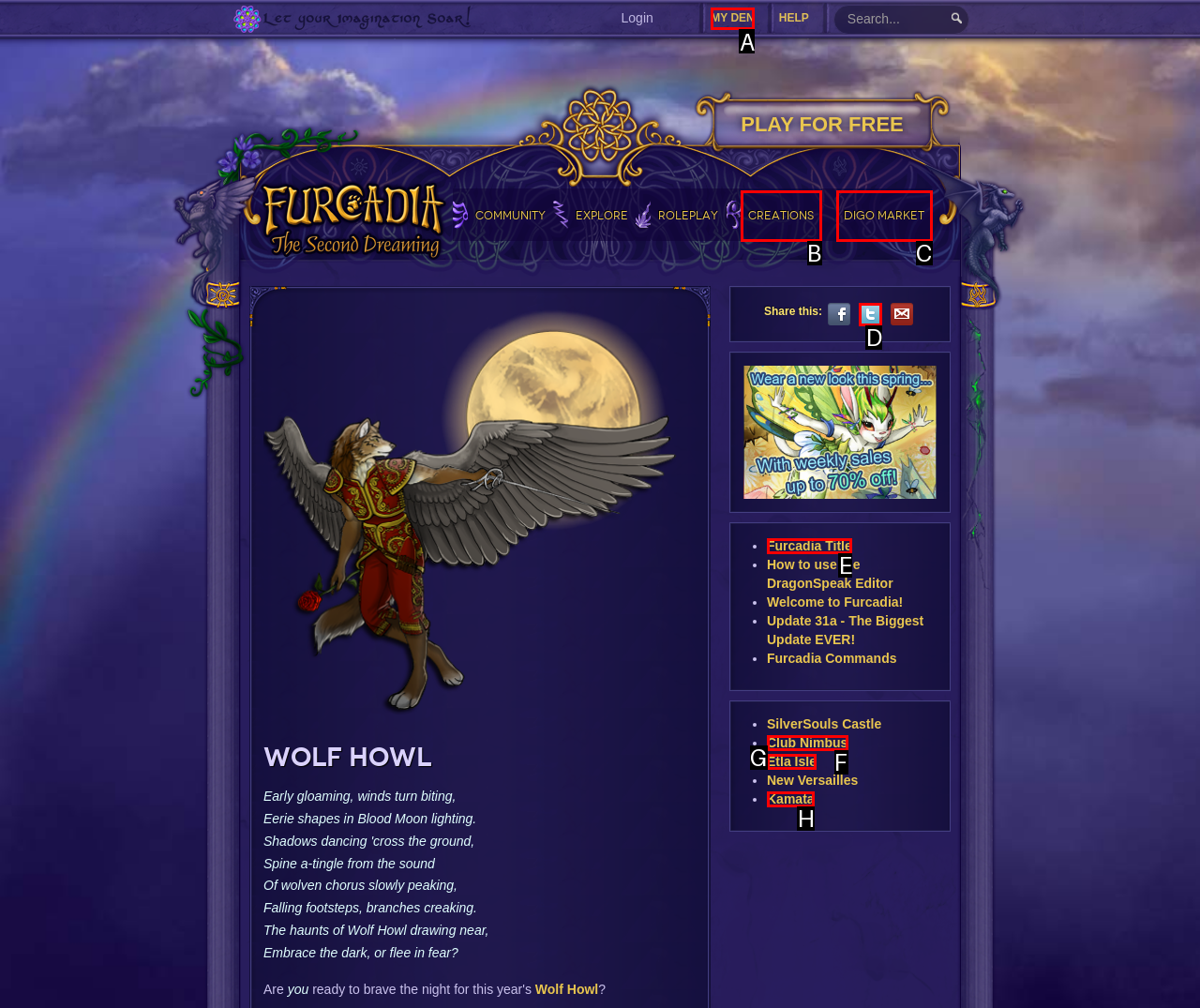From the given choices, determine which HTML element matches the description: title="Submit to Twitter". Reply with the appropriate letter.

D